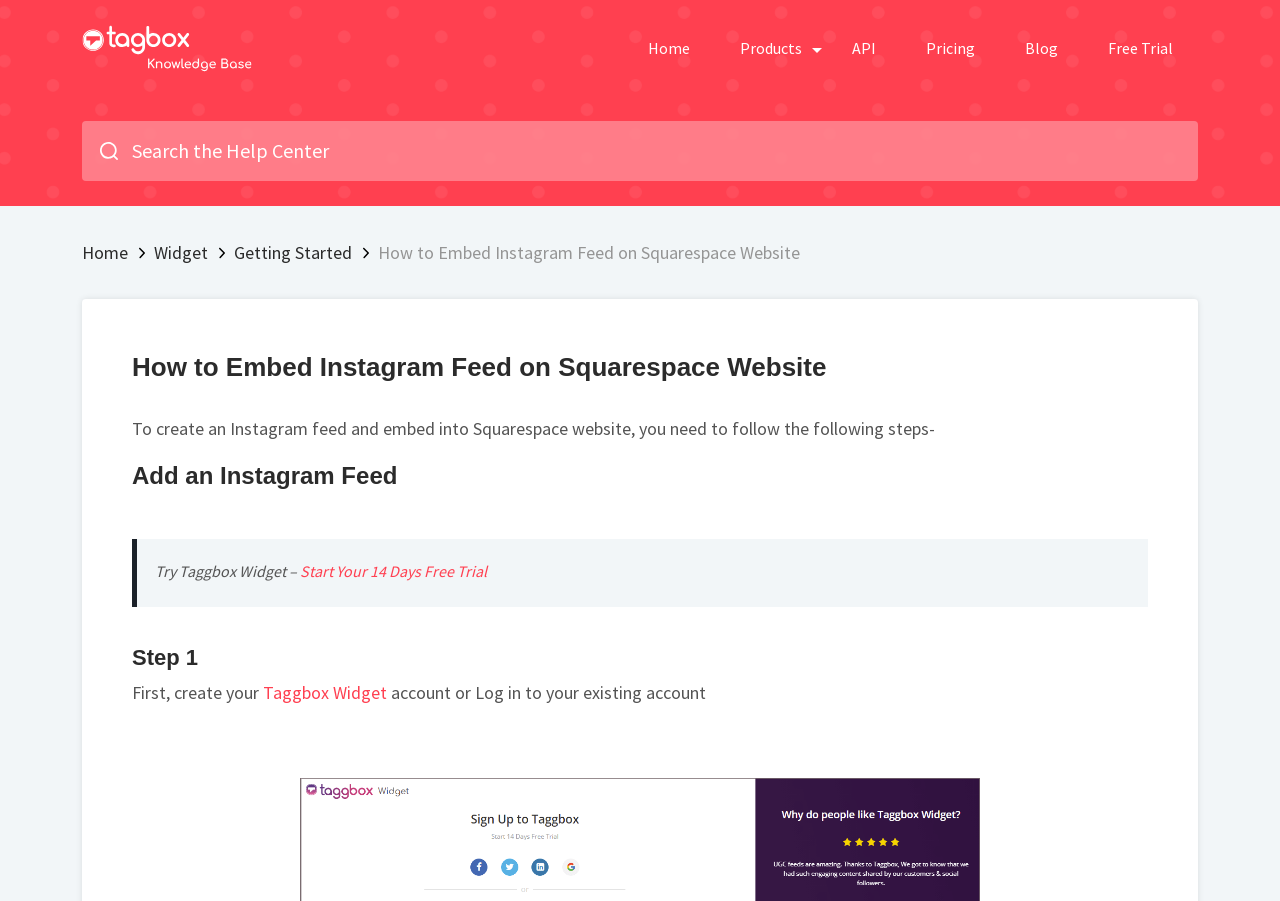Highlight the bounding box of the UI element that corresponds to this description: "Getting Started".

[0.183, 0.267, 0.275, 0.293]